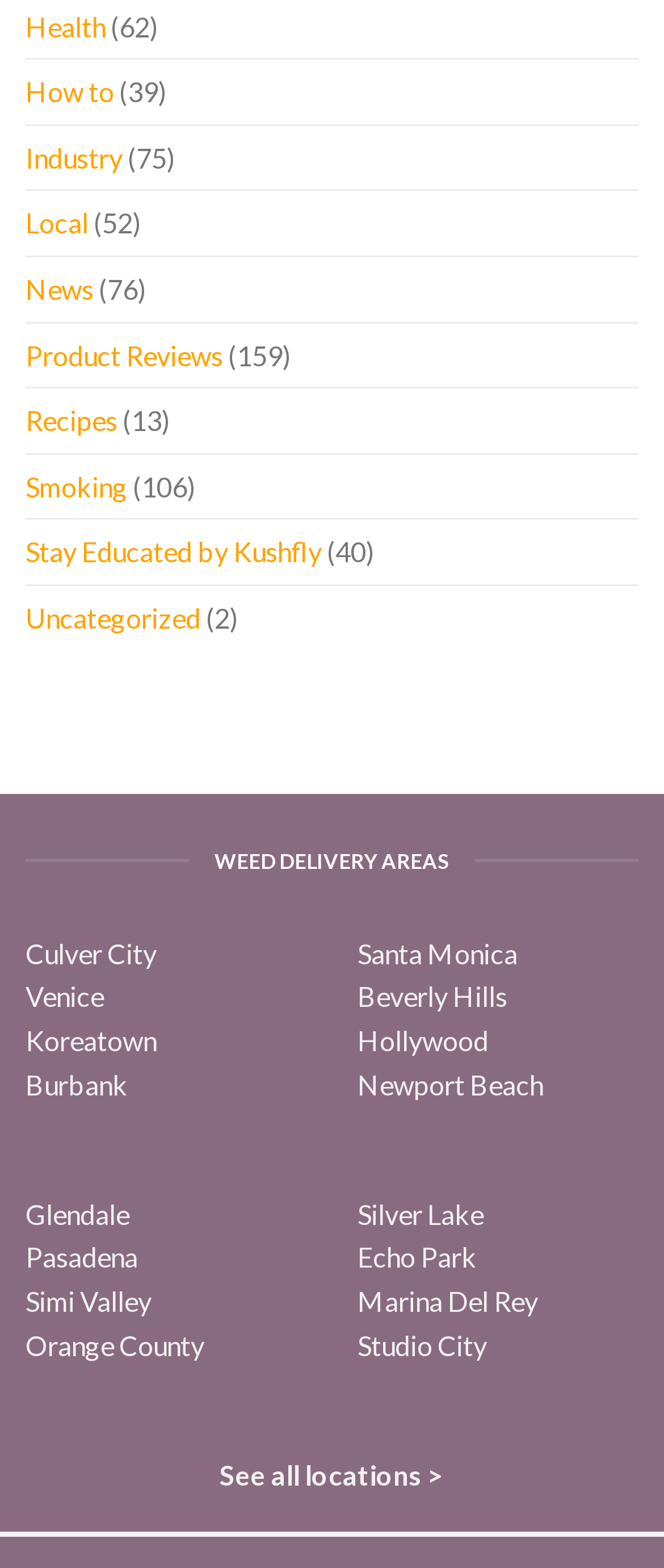Can you pinpoint the bounding box coordinates for the clickable element required for this instruction: "See all locations"? The coordinates should be four float numbers between 0 and 1, i.e., [left, top, right, bottom].

[0.331, 0.93, 0.669, 0.951]